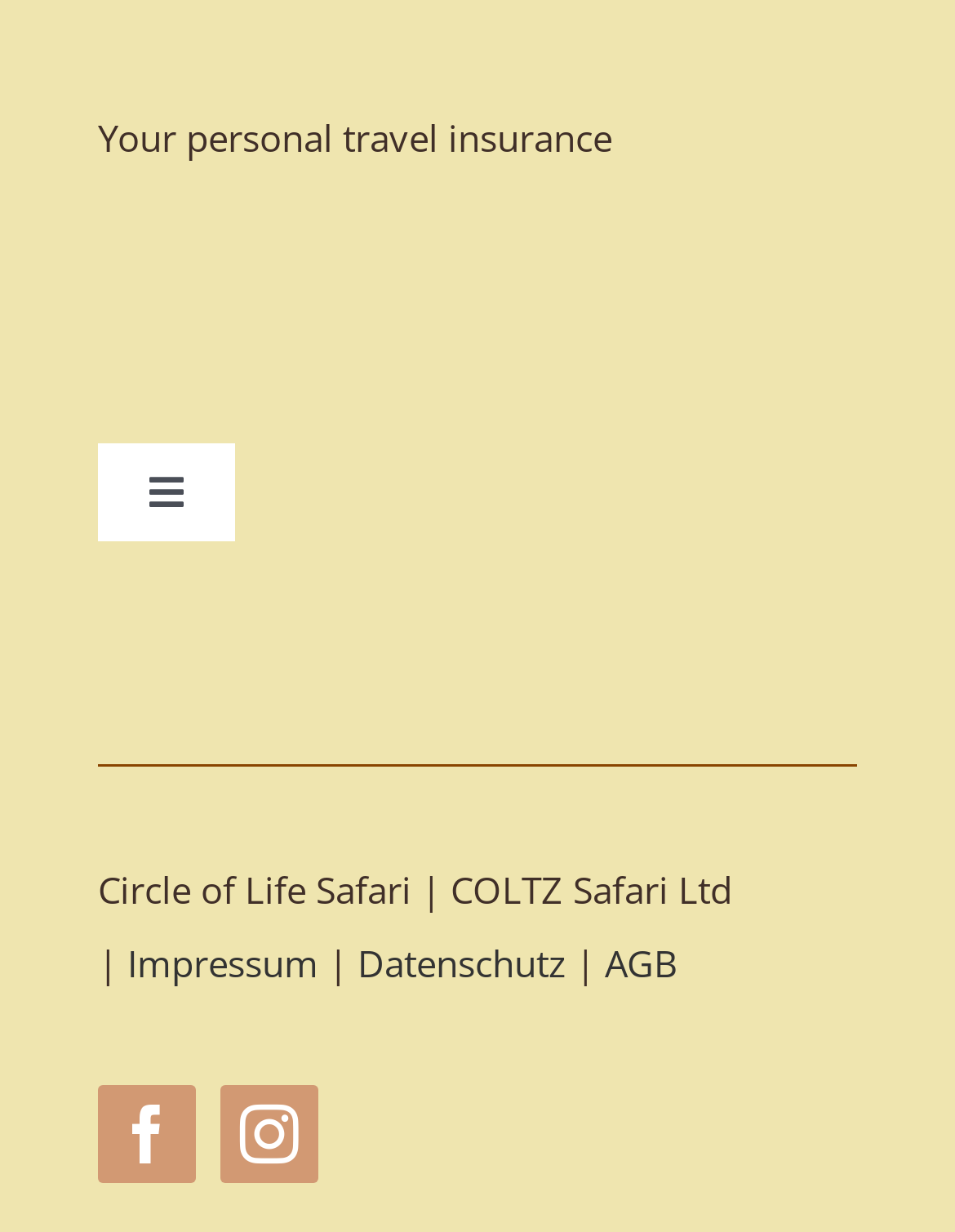Pinpoint the bounding box coordinates of the clickable area necessary to execute the following instruction: "Click the 'Close dialog' button". The coordinates should be given as four float numbers between 0 and 1, namely [left, top, right, bottom].

None